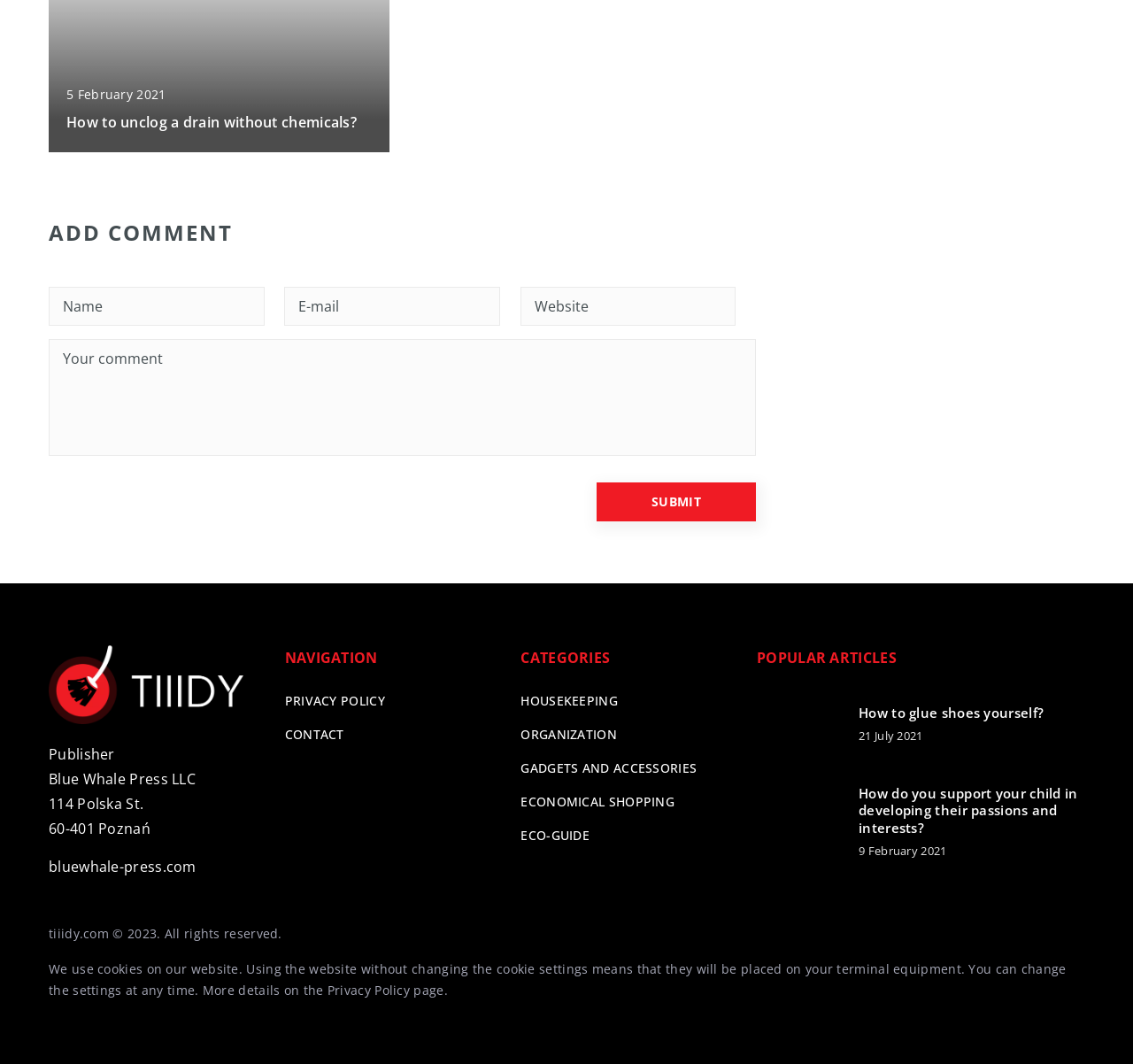Identify the bounding box coordinates of the region I need to click to complete this instruction: "View the article 'How to glue shoes yourself?'".

[0.668, 0.646, 0.746, 0.713]